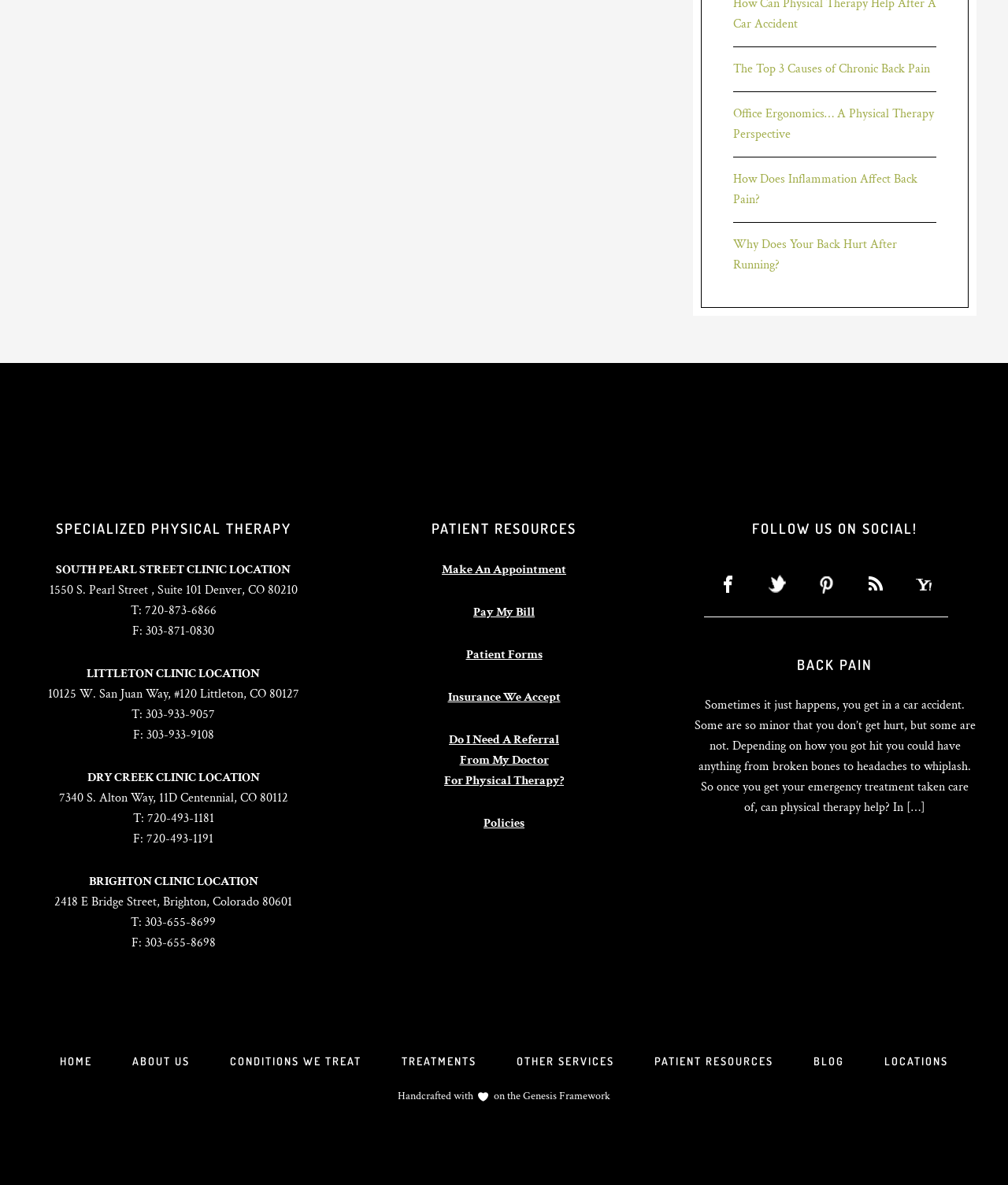Using the description: "ABOUT US", identify the bounding box of the corresponding UI element in the screenshot.

[0.112, 0.871, 0.207, 0.92]